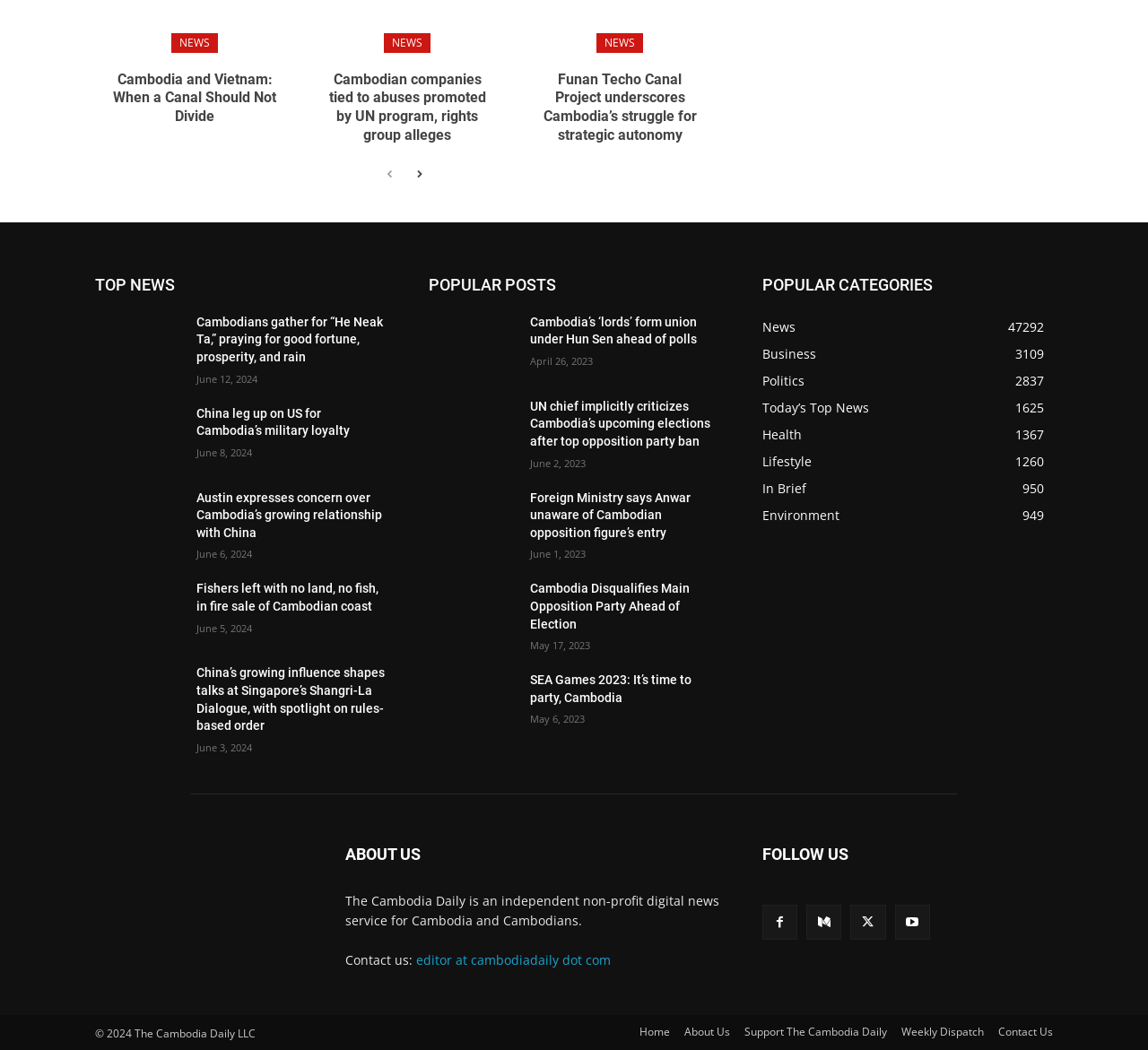Given the element description: "In Brief950", predict the bounding box coordinates of this UI element. The coordinates must be four float numbers between 0 and 1, given as [left, top, right, bottom].

[0.664, 0.457, 0.702, 0.473]